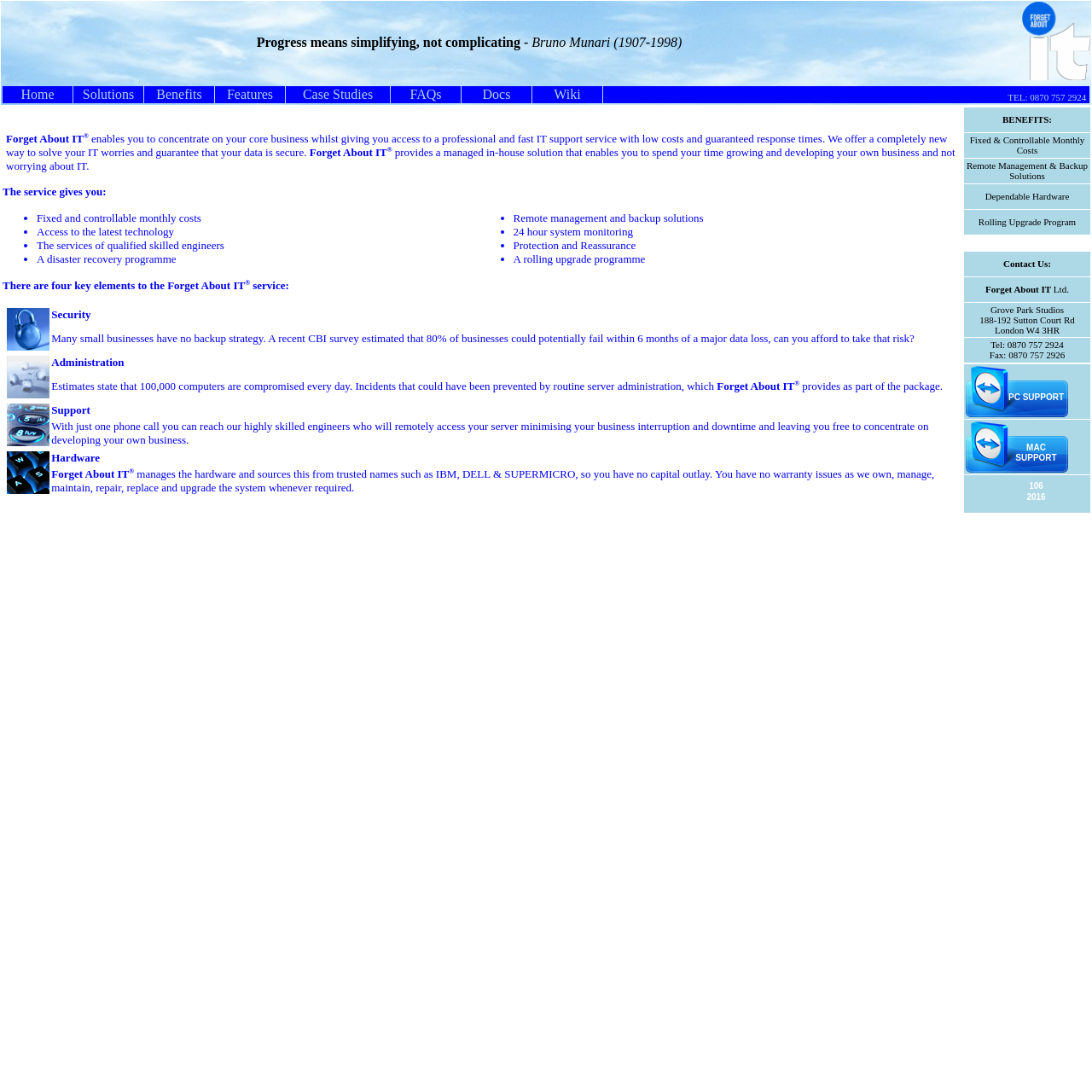How many key elements are there in the Forget About IT service?
Observe the image and answer the question with a one-word or short phrase response.

Four